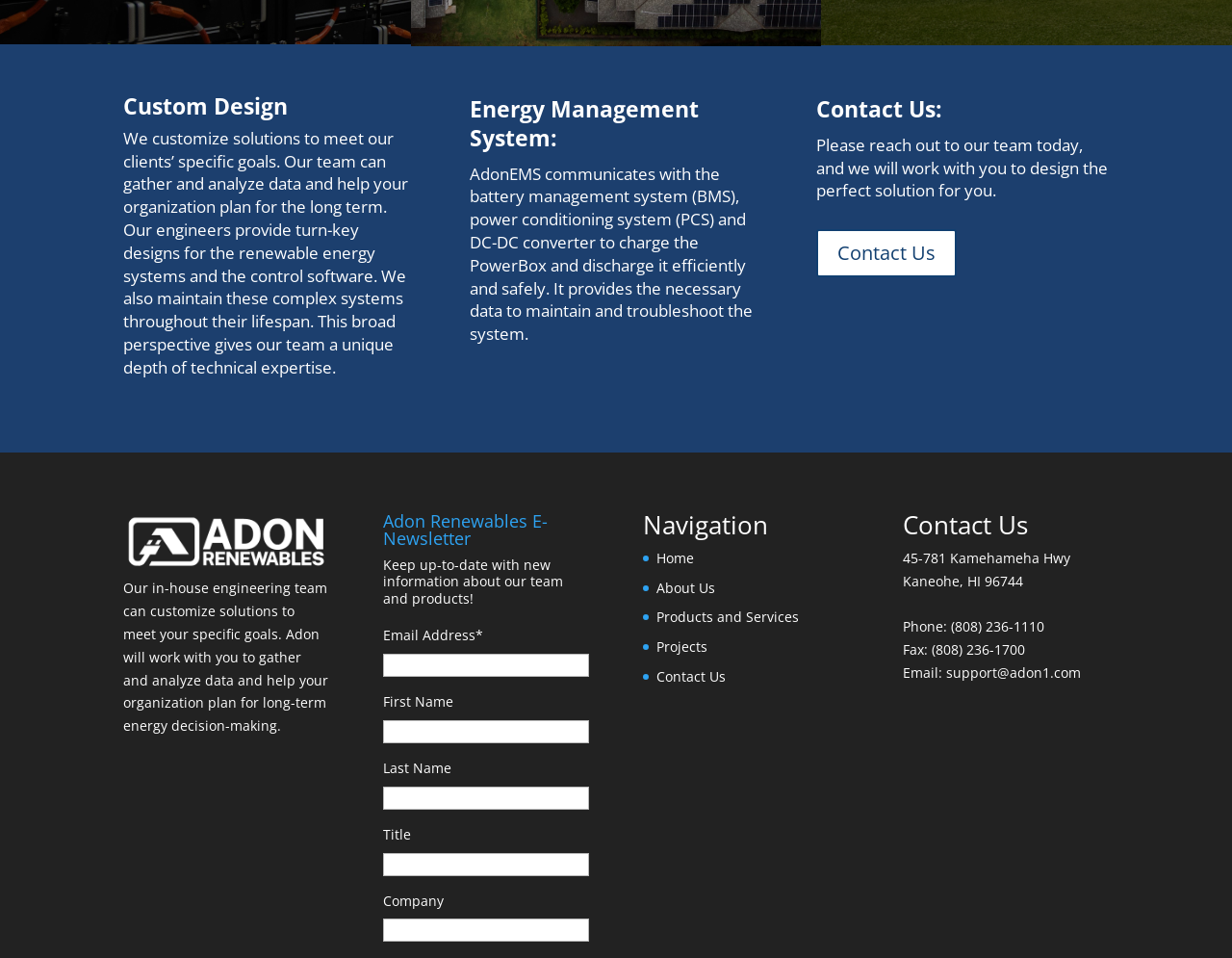Please find the bounding box coordinates of the element that must be clicked to perform the given instruction: "Click Contact Us". The coordinates should be four float numbers from 0 to 1, i.e., [left, top, right, bottom].

[0.663, 0.24, 0.777, 0.29]